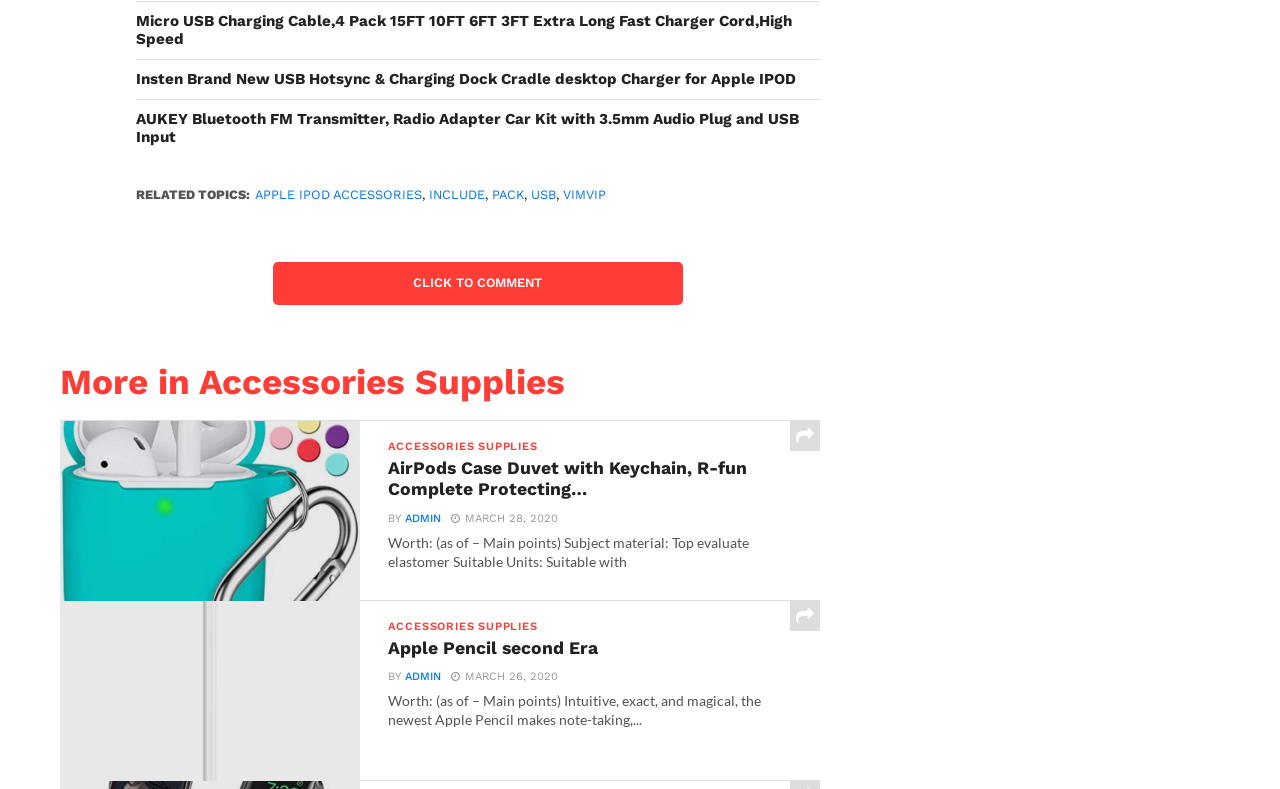Find the bounding box coordinates of the clickable element required to execute the following instruction: "Check out ACCESSORIES SUPPLIES category". Provide the coordinates as four float numbers between 0 and 1, i.e., [left, top, right, bottom].

[0.303, 0.559, 0.608, 0.574]